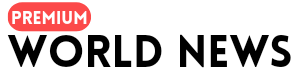Refer to the screenshot and answer the following question in detail:
What typeface is used for 'WORLD NEWS'?

The caption states that the logo is designed with a bold and modern typeface for 'WORLD NEWS', which implies that the typeface used for 'WORLD NEWS' is bold and modern.